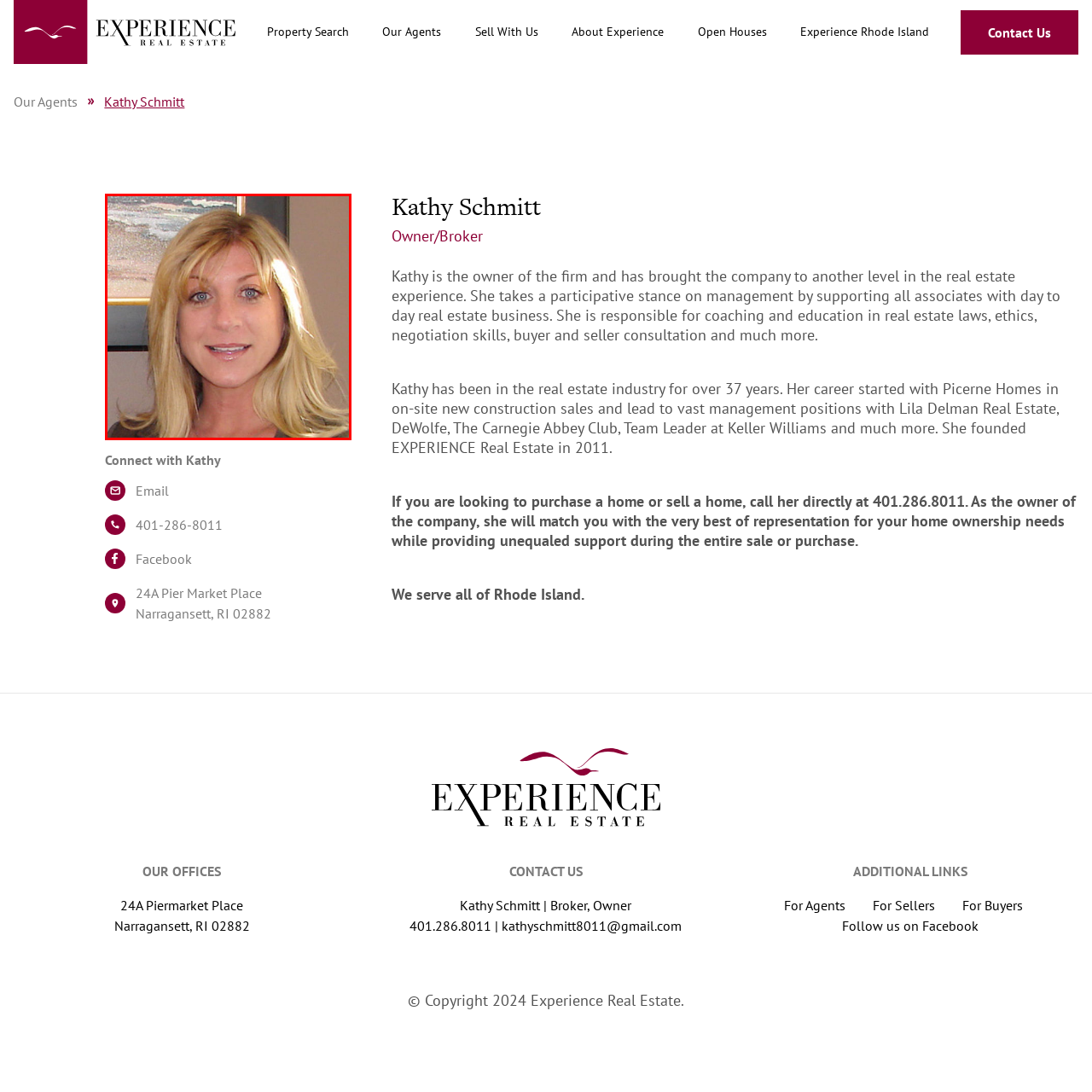Craft a detailed explanation of the image surrounded by the red outline.

The image features a professional headshot of Kathy Schmitt, the owner and broker of Experience Real Estate in South Kingstown, Rhode Island. Kathy is portrayed with a warm smile and flowing blonde hair, set against a neutral background that enhances her approachable demeanor. This photo reflects her role in the real estate industry, where she has over 37 years of experience. Known for her participative management style and commitment to coaching, she is dedicated to guiding her associates through various aspects of real estate, including laws, ethics, and negotiation skills. The image serves as a personal introduction to prospective clients and partners, showcasing her professionalism and friendliness in the competitive real estate market.